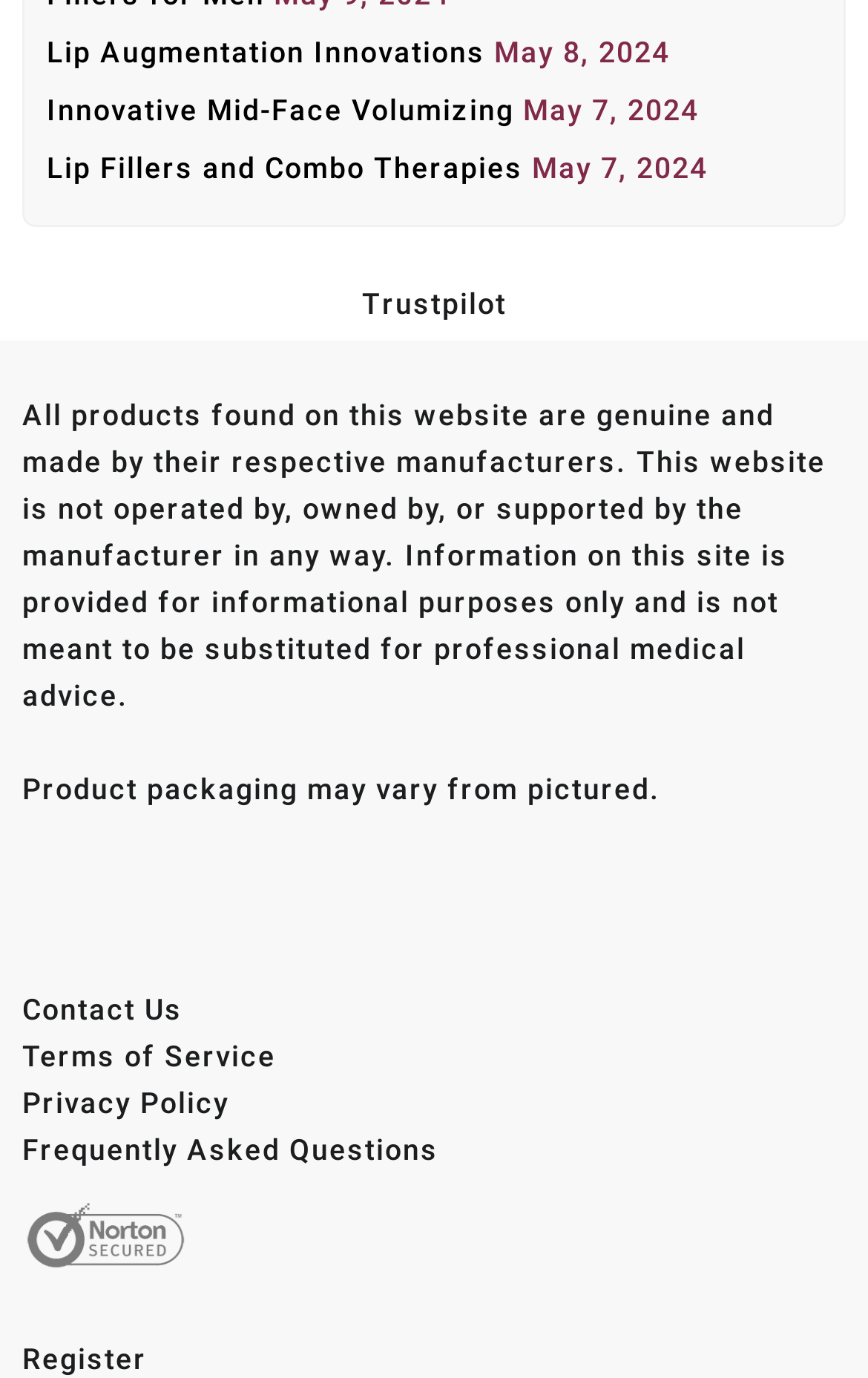Determine the coordinates of the bounding box for the clickable area needed to execute this instruction: "View Innovative Mid-Face Volumizing".

[0.054, 0.068, 0.592, 0.092]